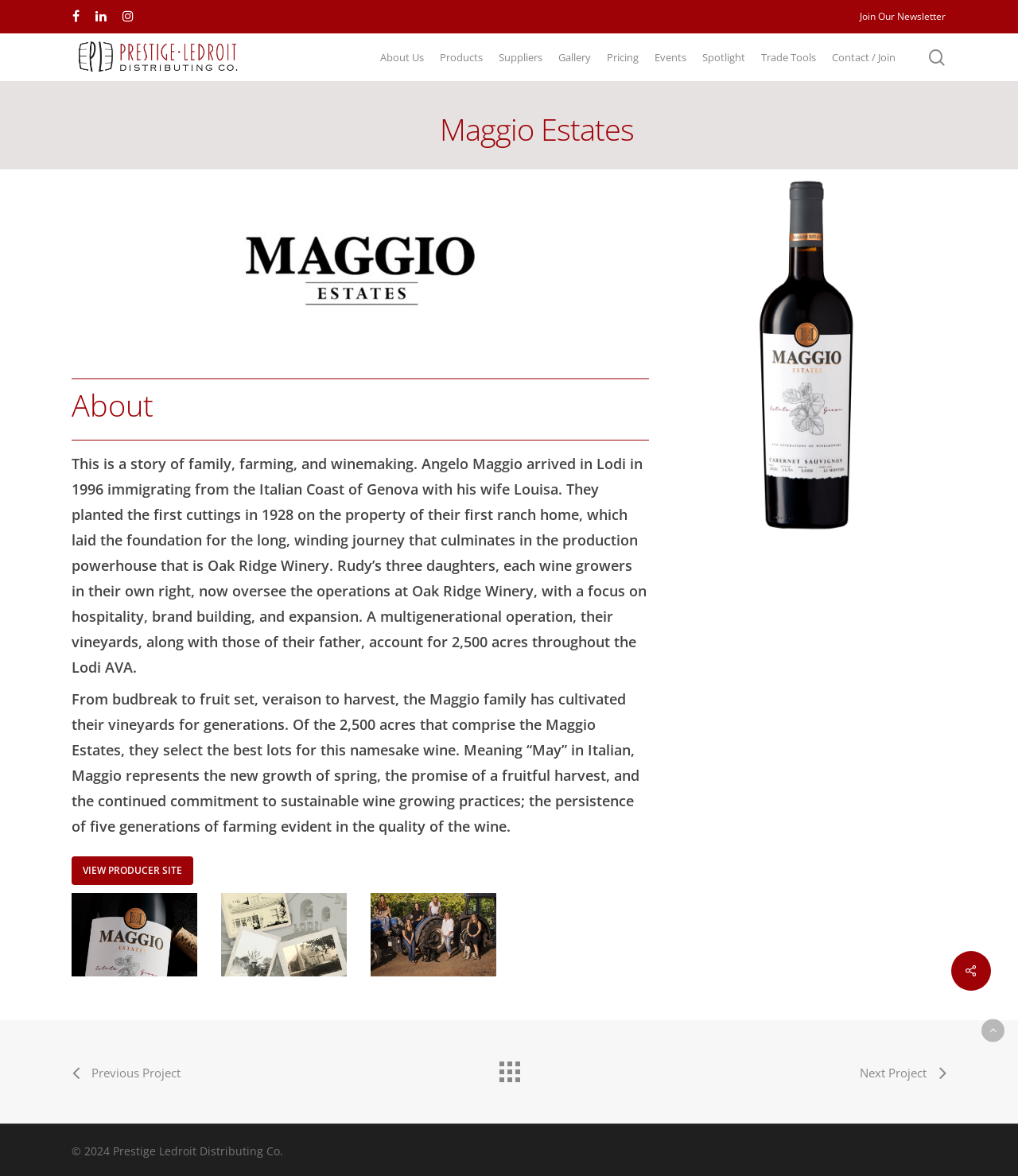Describe all the key features of the webpage in detail.

The webpage is about Maggio Estates, a winery with a rich history and family legacy. At the top left corner, there are three social media links to Facebook, LinkedIn, and Instagram. Next to them is a link to join a newsletter. On the top right corner, there is a search bar with a textbox and a "Close Search" link.

Below the search bar, there is a logo of Prestige Ledroit Distributing Co, which is also a link. Underneath the logo, there is a navigation menu with links to "About Us", "Products", "Suppliers", "Gallery", "Pricing", "Events", "Spotlight", "Trade Tools", and "Contact / Join".

The main content of the page is divided into two sections. The first section has a heading "Maggio Estates" and a brief story about the Maggio family's history in winemaking. The second section has a heading "About" and a longer story about the family's farming and winemaking legacy, including their commitment to sustainable practices.

Below the text, there are three images, each with a link. The images appear to be related to the Maggio family and their winery. There is also a link to "VIEW PRODUCER SITE" above the images.

At the bottom of the page, there are links to navigate to previous and next projects, as well as a link to go back to all projects. There is also a copyright notice at the very bottom of the page.